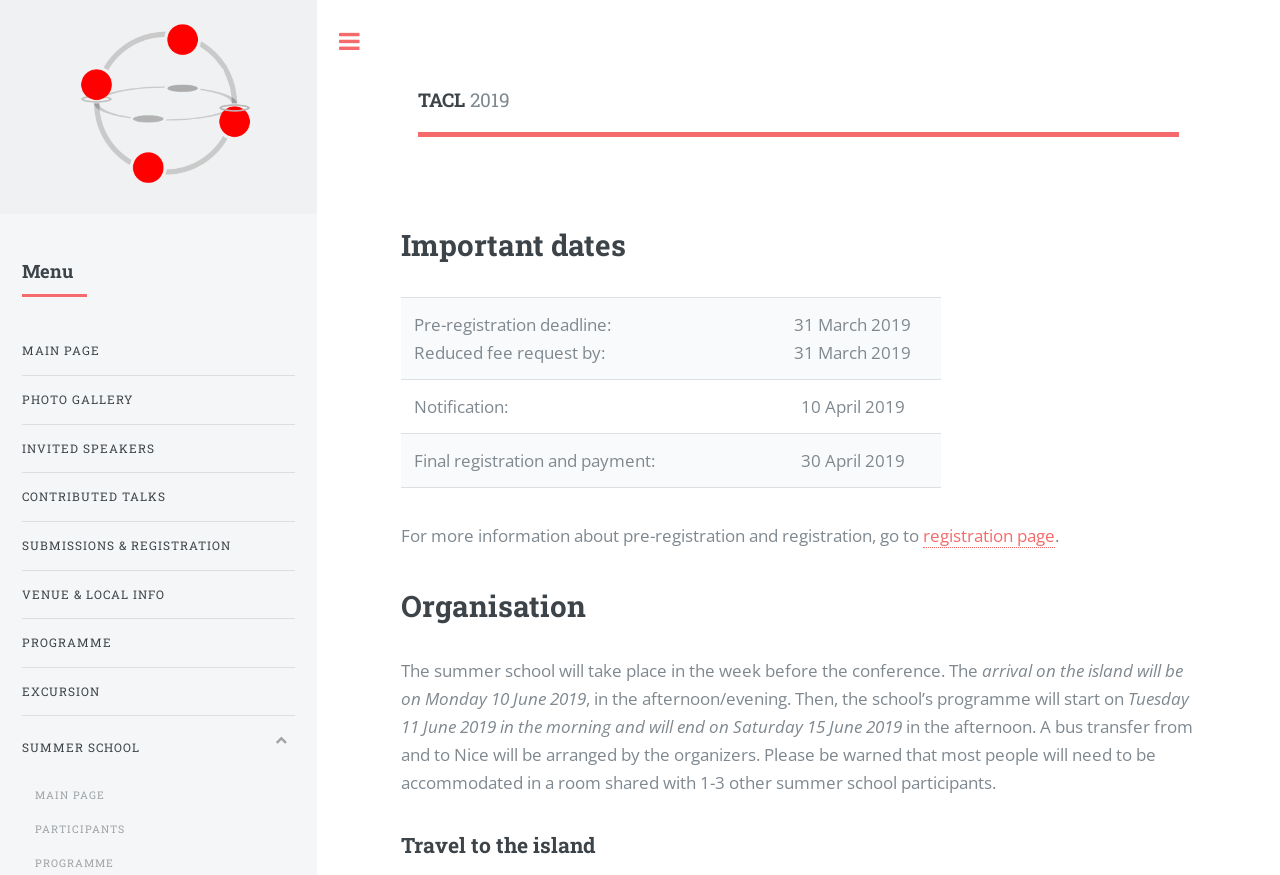Give the bounding box coordinates for this UI element: "Main Page". The coordinates should be four float numbers between 0 and 1, arranged as [left, top, right, bottom].

[0.027, 0.892, 0.23, 0.927]